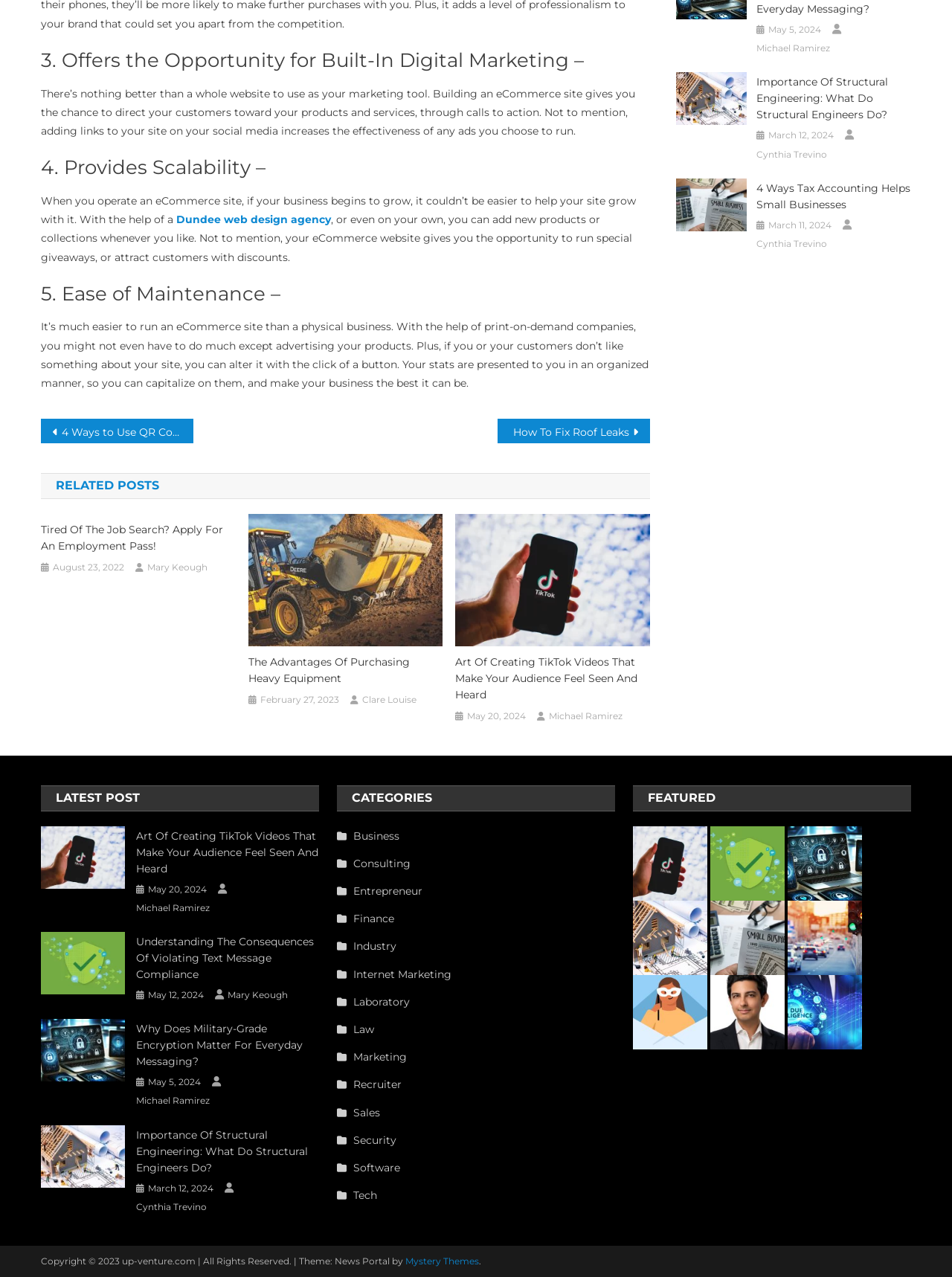Show the bounding box coordinates of the element that should be clicked to complete the task: "Click on 'Posts' navigation".

[0.043, 0.328, 0.683, 0.347]